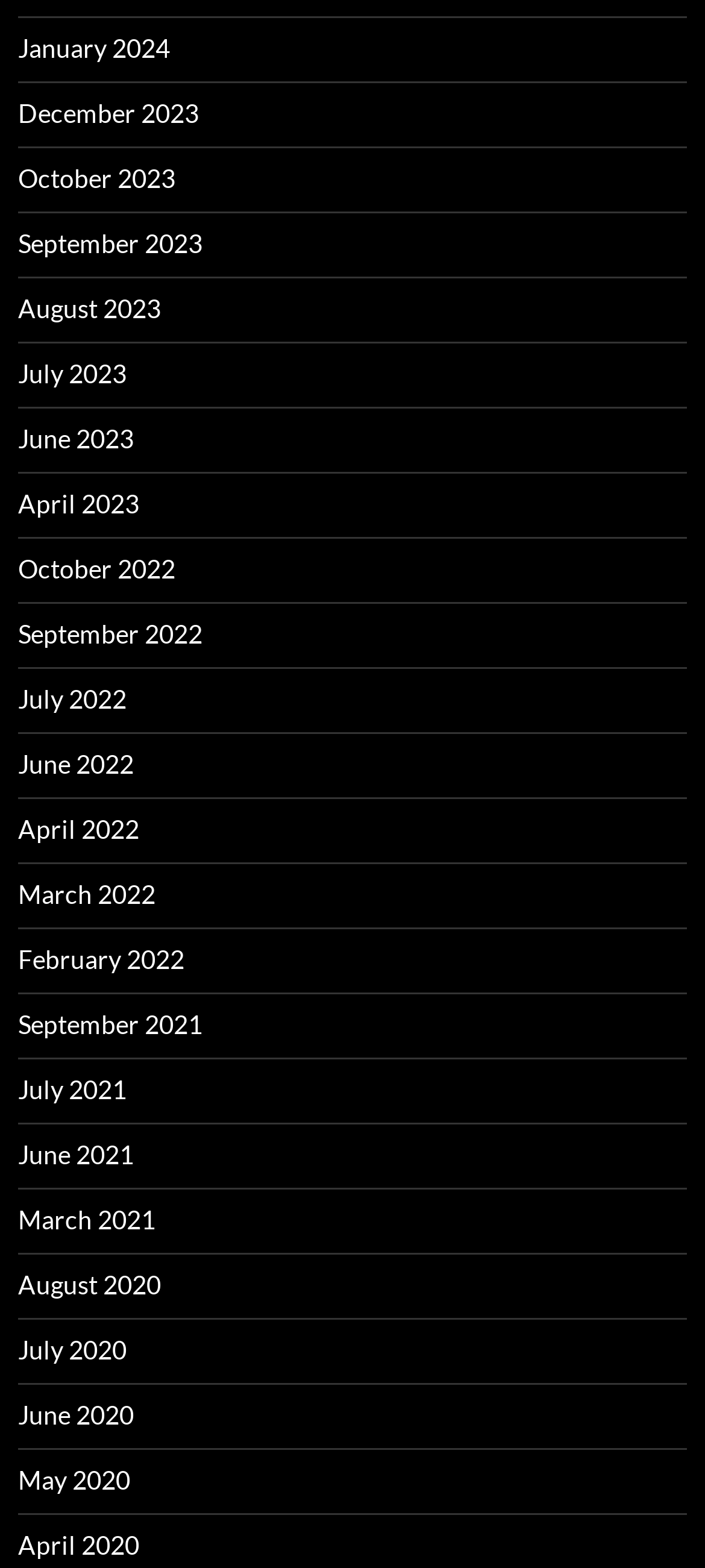Identify the bounding box coordinates of the area that should be clicked in order to complete the given instruction: "check August 2023". The bounding box coordinates should be four float numbers between 0 and 1, i.e., [left, top, right, bottom].

[0.026, 0.187, 0.228, 0.207]